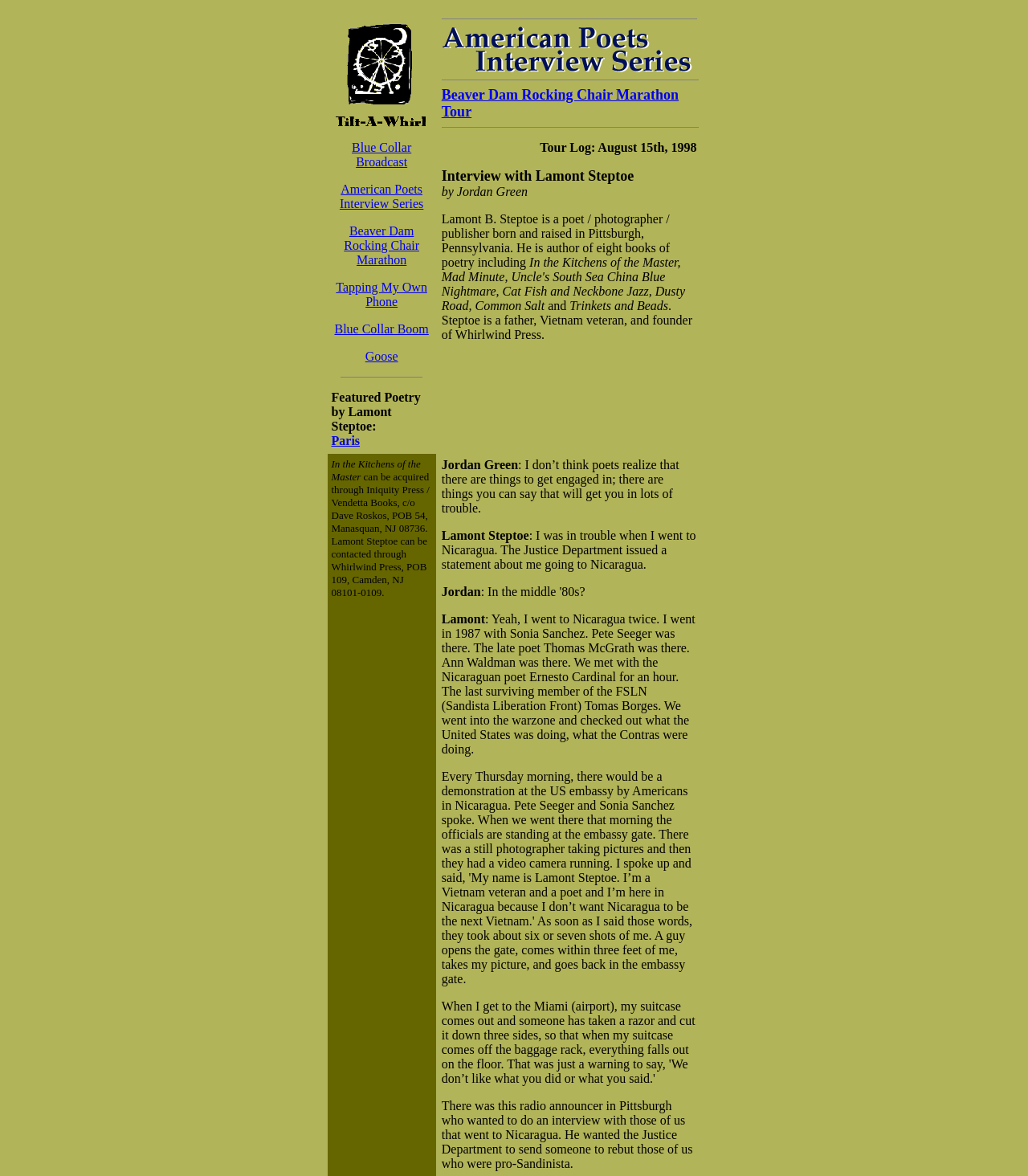Determine the bounding box coordinates for the region that must be clicked to execute the following instruction: "Explore the featured poetry by Lamont Steptoe".

[0.322, 0.369, 0.35, 0.38]